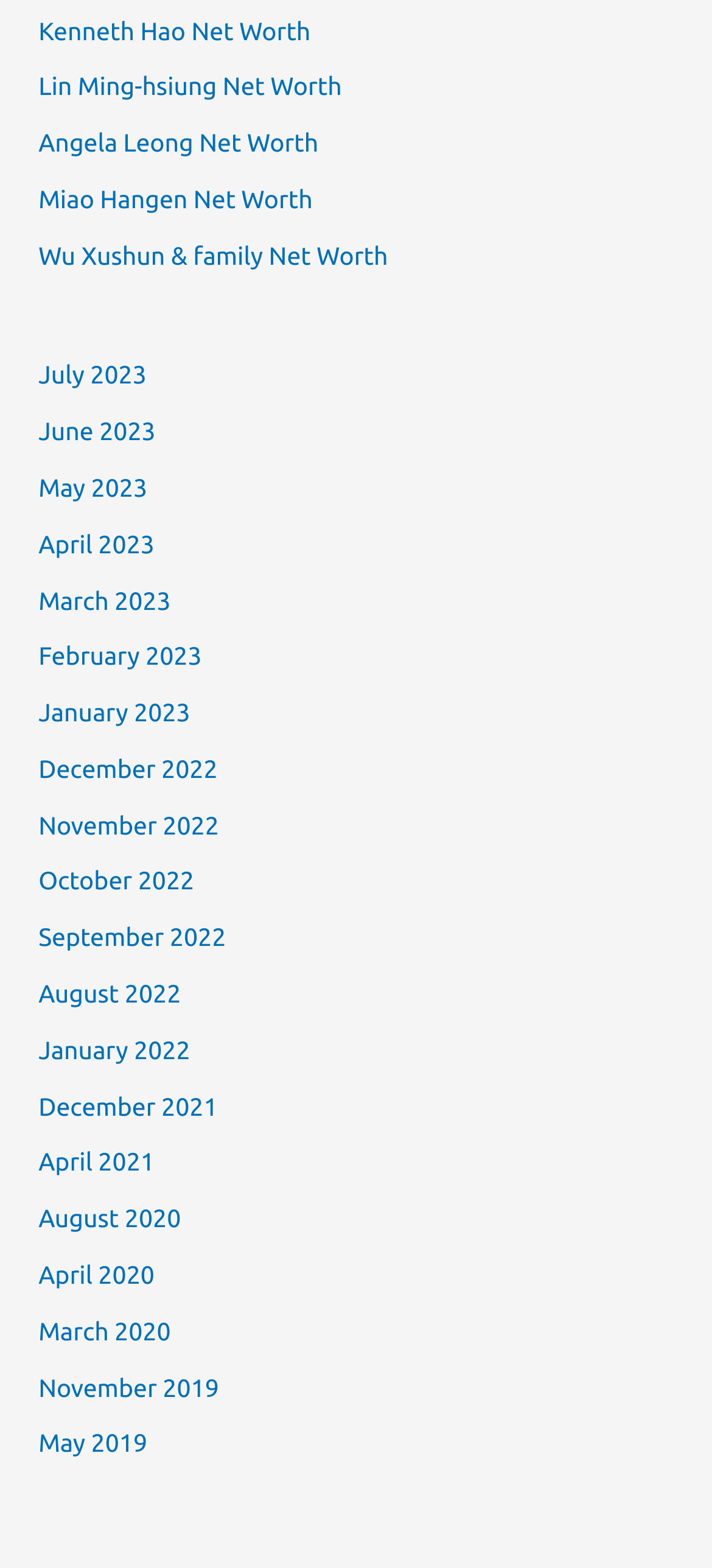Determine the bounding box coordinates of the clickable area required to perform the following instruction: "Go to July 2023". The coordinates should be represented as four float numbers between 0 and 1: [left, top, right, bottom].

[0.054, 0.23, 0.206, 0.249]